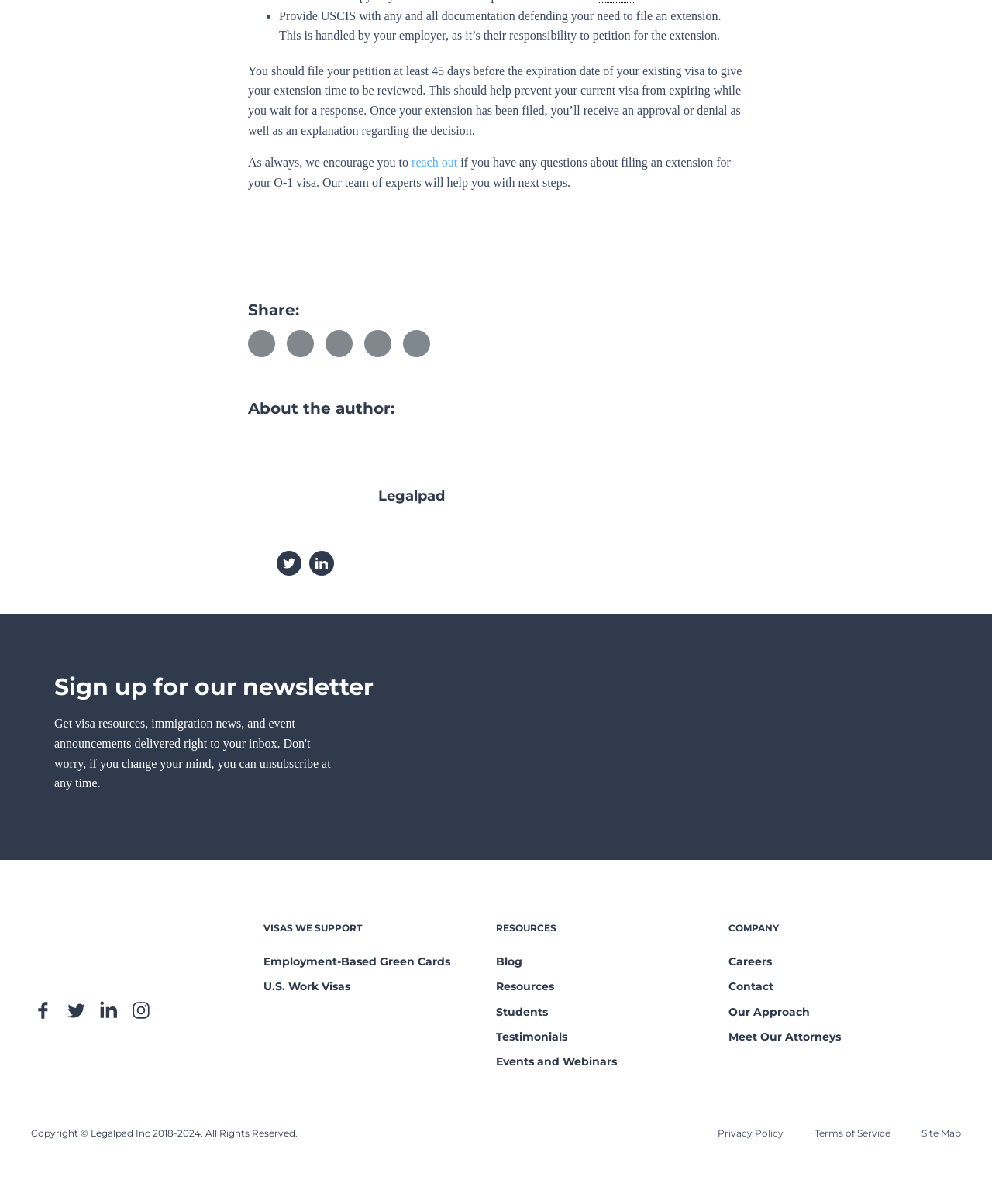Respond to the following question with a brief word or phrase:
What is the purpose of the 'Share:' section on the webpage?

To share content on social media